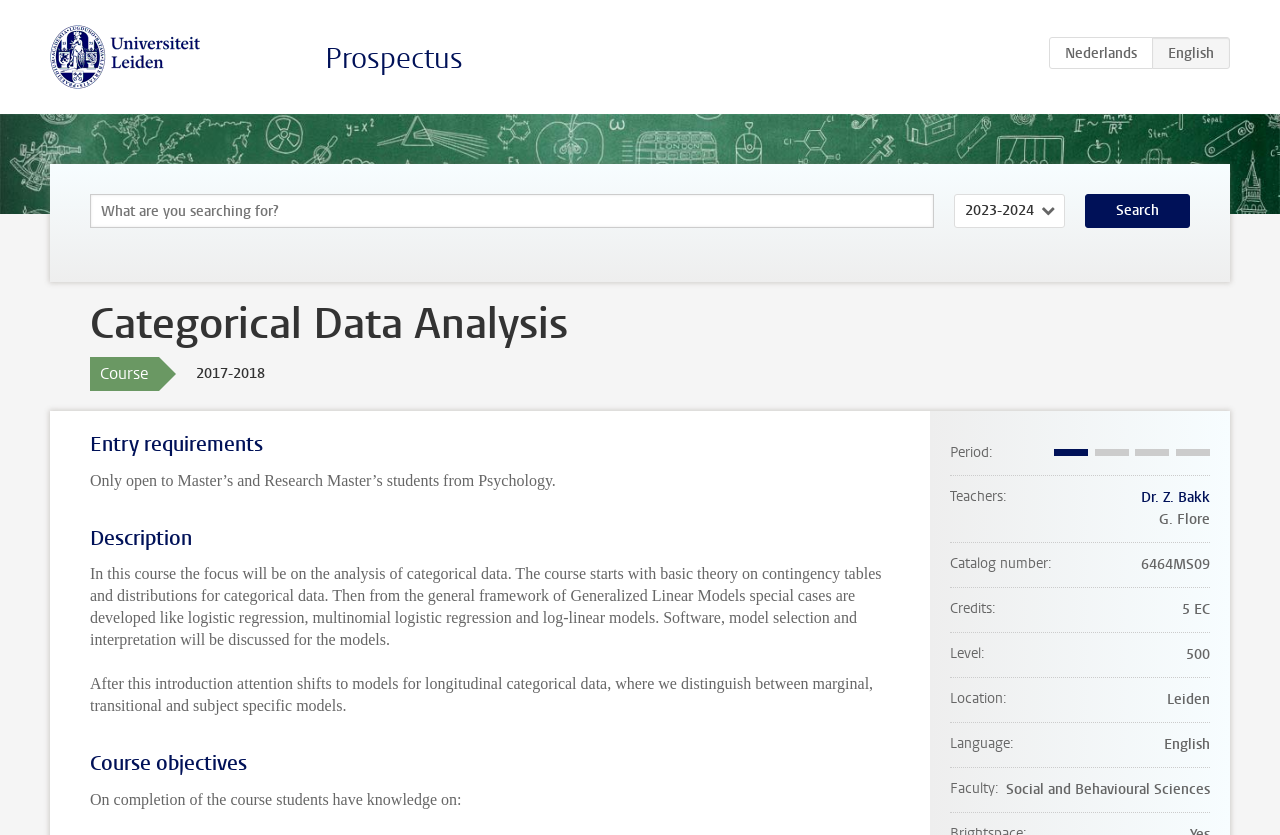Create a detailed summary of all the visual and textual information on the webpage.

This webpage is about a course prospectus for "Categorical Data Analysis" at Universiteit Leiden. At the top left, there is a link to the university's homepage, accompanied by a university logo image. On the top right, there are links to switch the language to Dutch and a search box with a combobox to select the academic year.

Below the top section, there is a main article section that takes up most of the page. The course title "Categorical Data Analysis" is displayed prominently, followed by the course period "2017-2018". 

The course details are organized into several sections, including "Entry requirements", "Description", "Course objectives", and others. The "Description" section provides a detailed overview of the course, including the topics that will be covered and the skills that students will acquire. 

The "Course objectives" section lists the knowledge and skills that students are expected to gain from the course. This section is presented in a description list format, with terms such as "Period", "Teachers", "Catalog number", and others, each followed by a corresponding detail.

There are 5 EC credits for this course, which is at level 500, and it will be taught in English at the Leiden location, under the Faculty of Social and Behavioural Sciences. The teachers for this course are Dr. Z. Bakk and G. Flore.